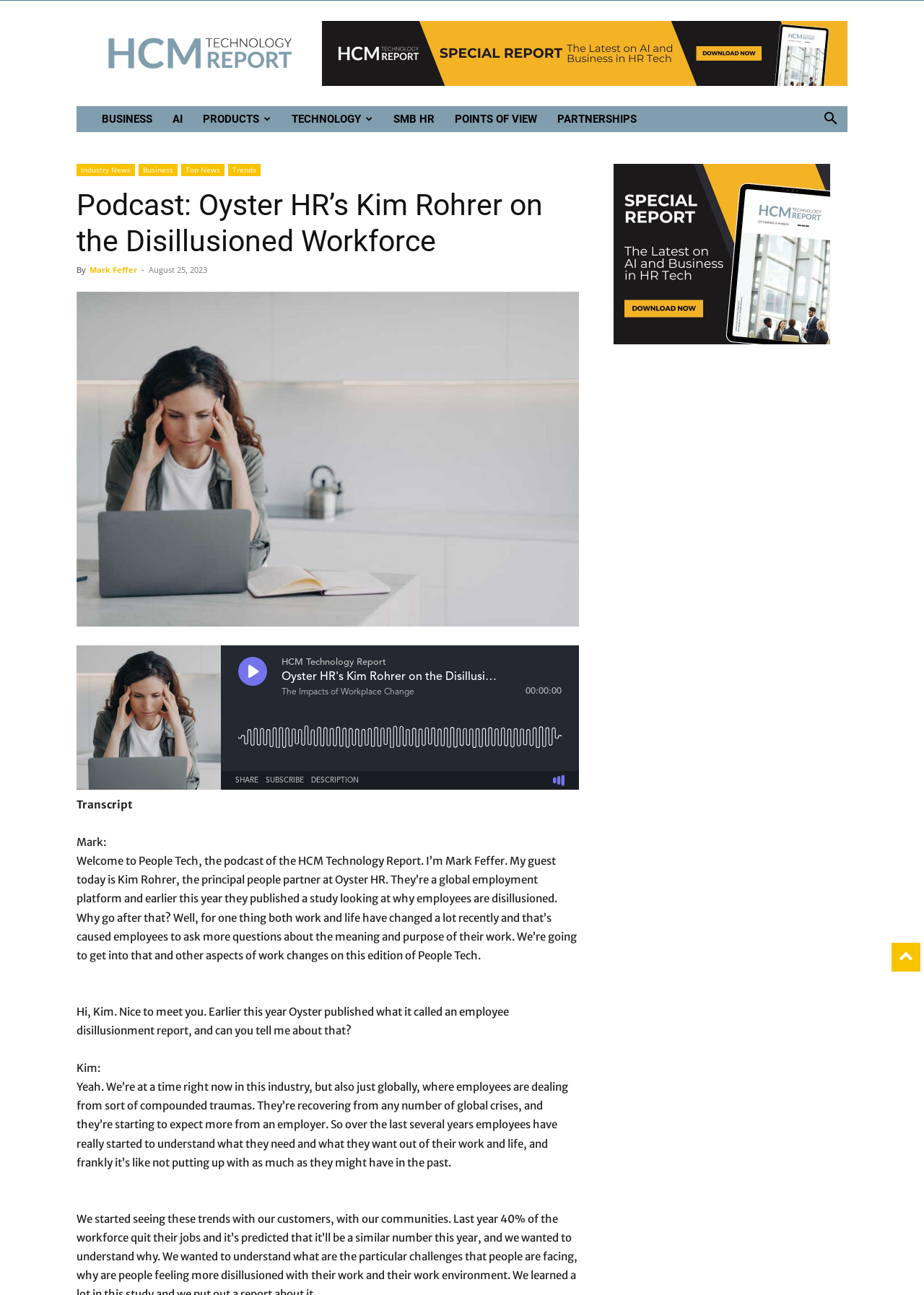What is the date of the podcast?
Refer to the screenshot and respond with a concise word or phrase.

August 25, 2023